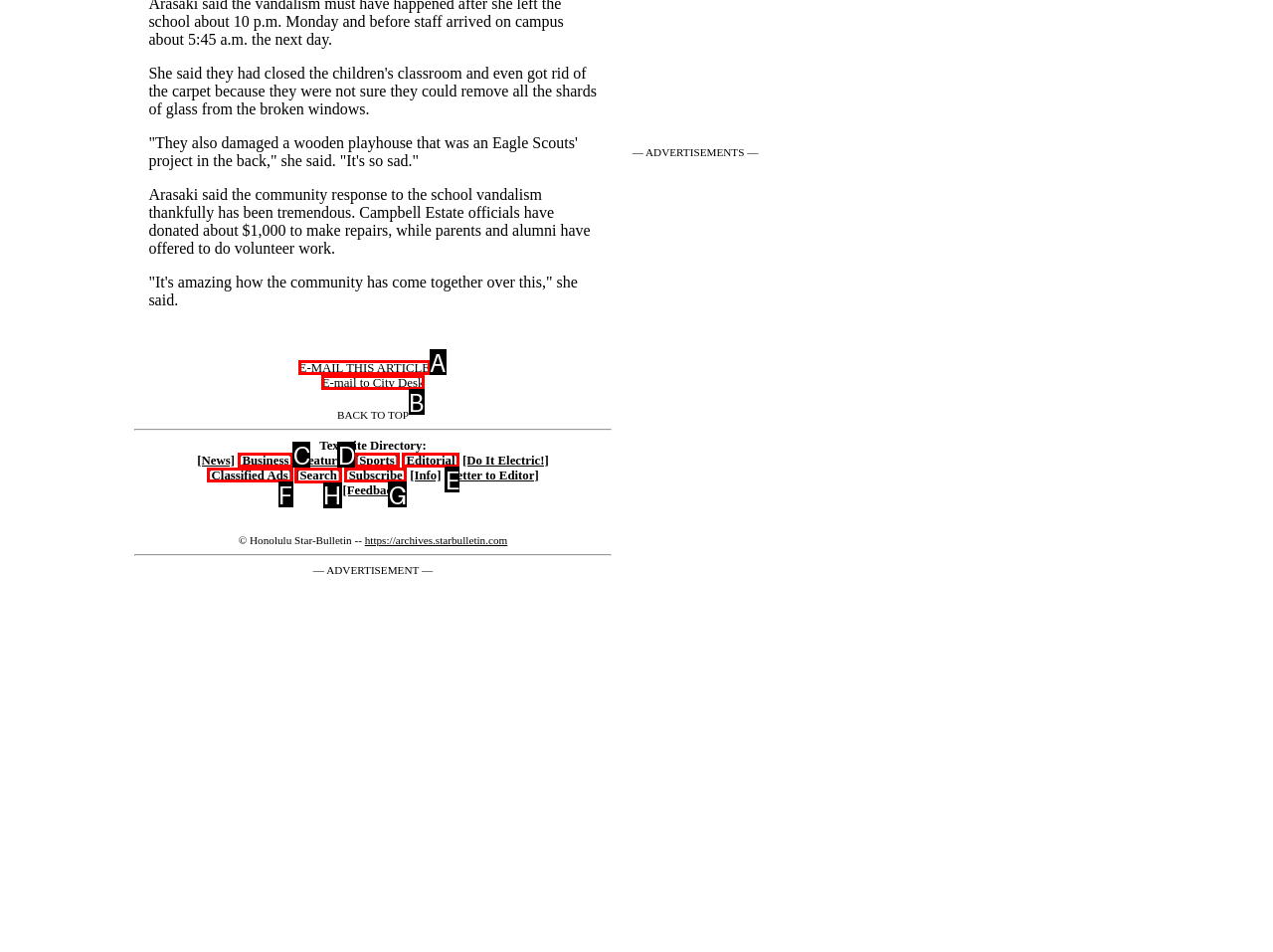Indicate which lettered UI element to click to fulfill the following task: Search on the website
Provide the letter of the correct option.

H